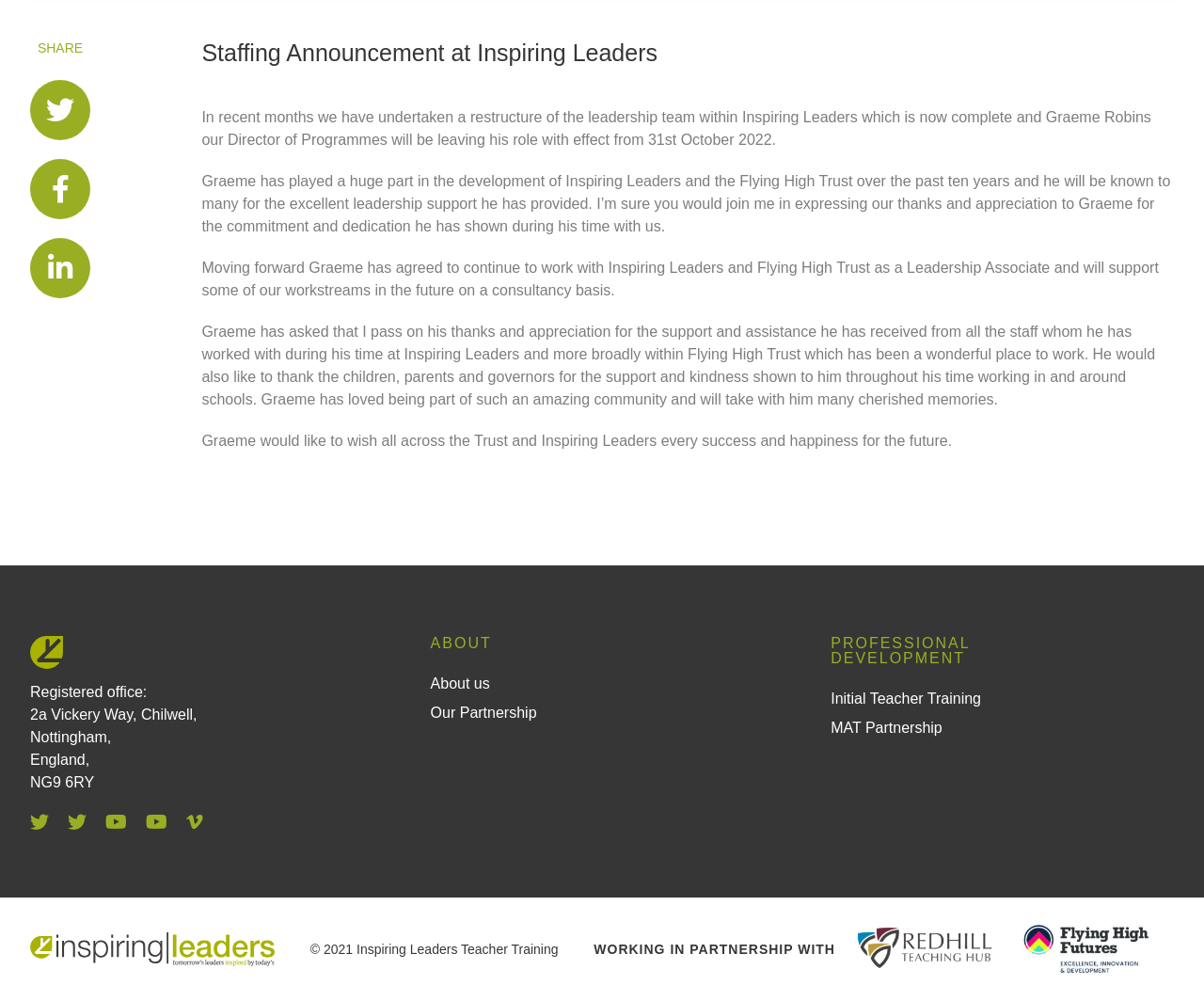Determine the bounding box of the UI element mentioned here: "Our Partnership". The coordinates must be in the format [left, top, right, bottom] with values ranging from 0 to 1.

[0.357, 0.704, 0.446, 0.72]